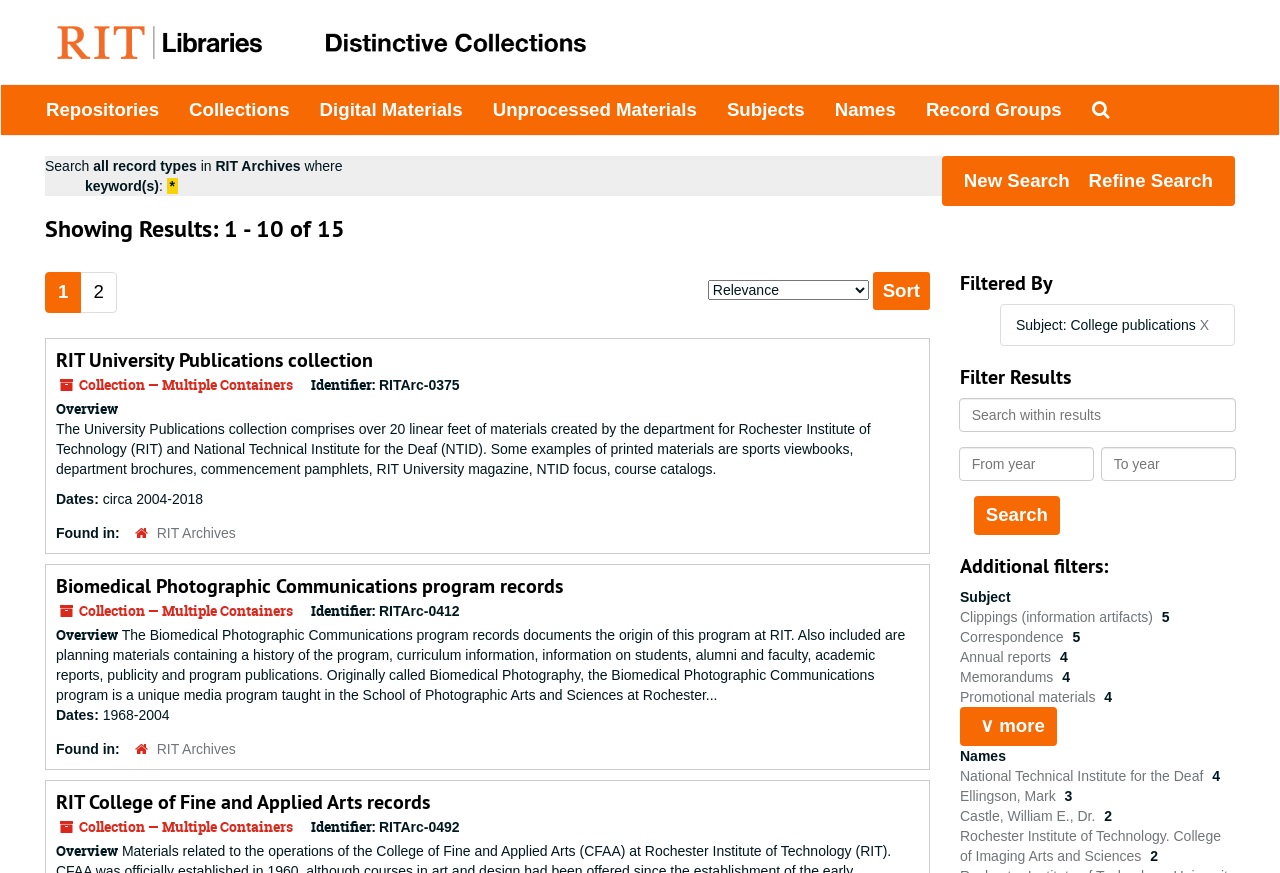Pinpoint the bounding box coordinates of the clickable element needed to complete the instruction: "Sort by". The coordinates should be provided as four float numbers between 0 and 1: [left, top, right, bottom].

[0.553, 0.321, 0.679, 0.344]